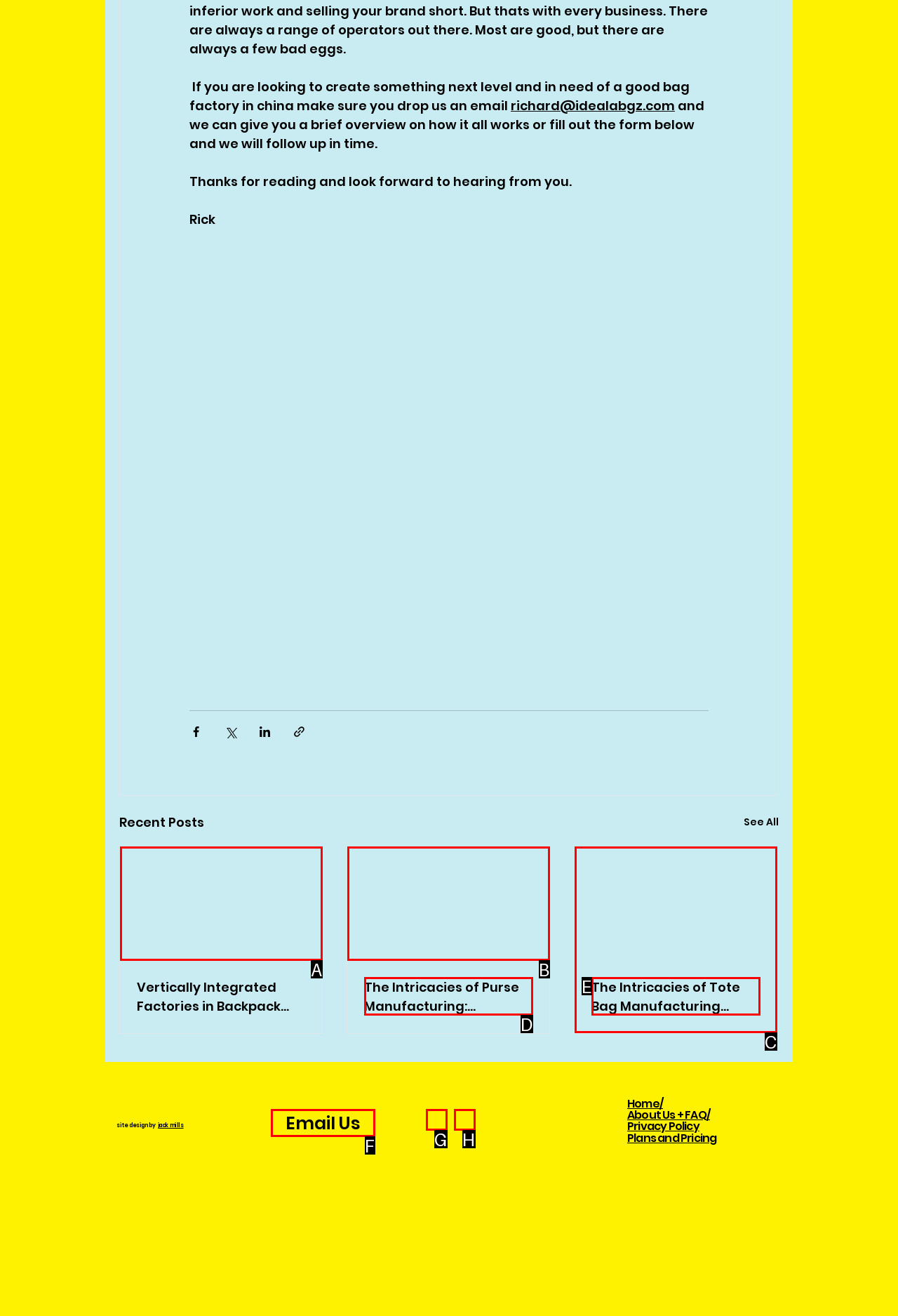From the given options, choose the HTML element that aligns with the description: aria-label="YouTube - Black Circle". Respond with the letter of the selected element.

G